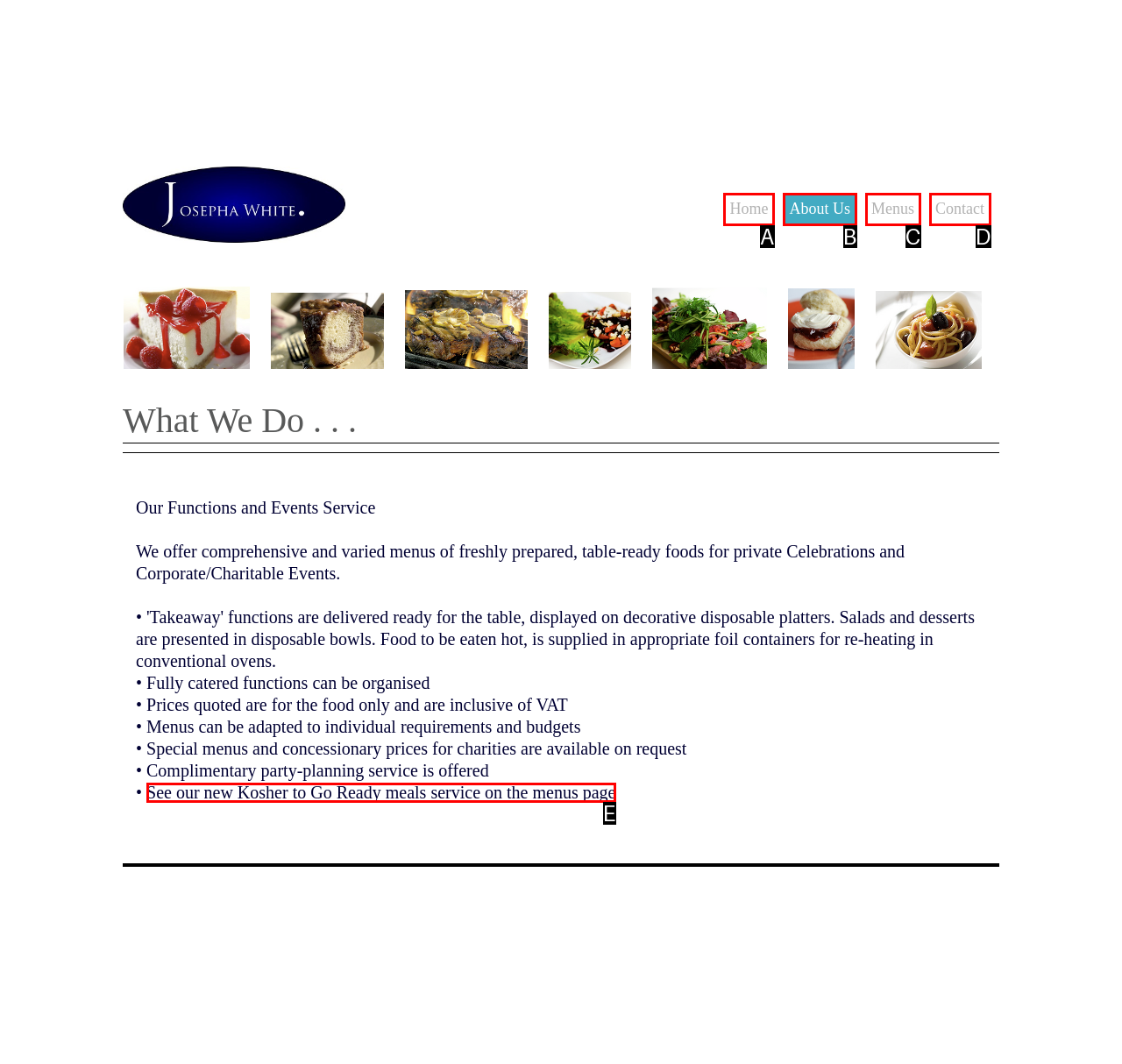Identify the HTML element that matches the description: Contact. Provide the letter of the correct option from the choices.

D